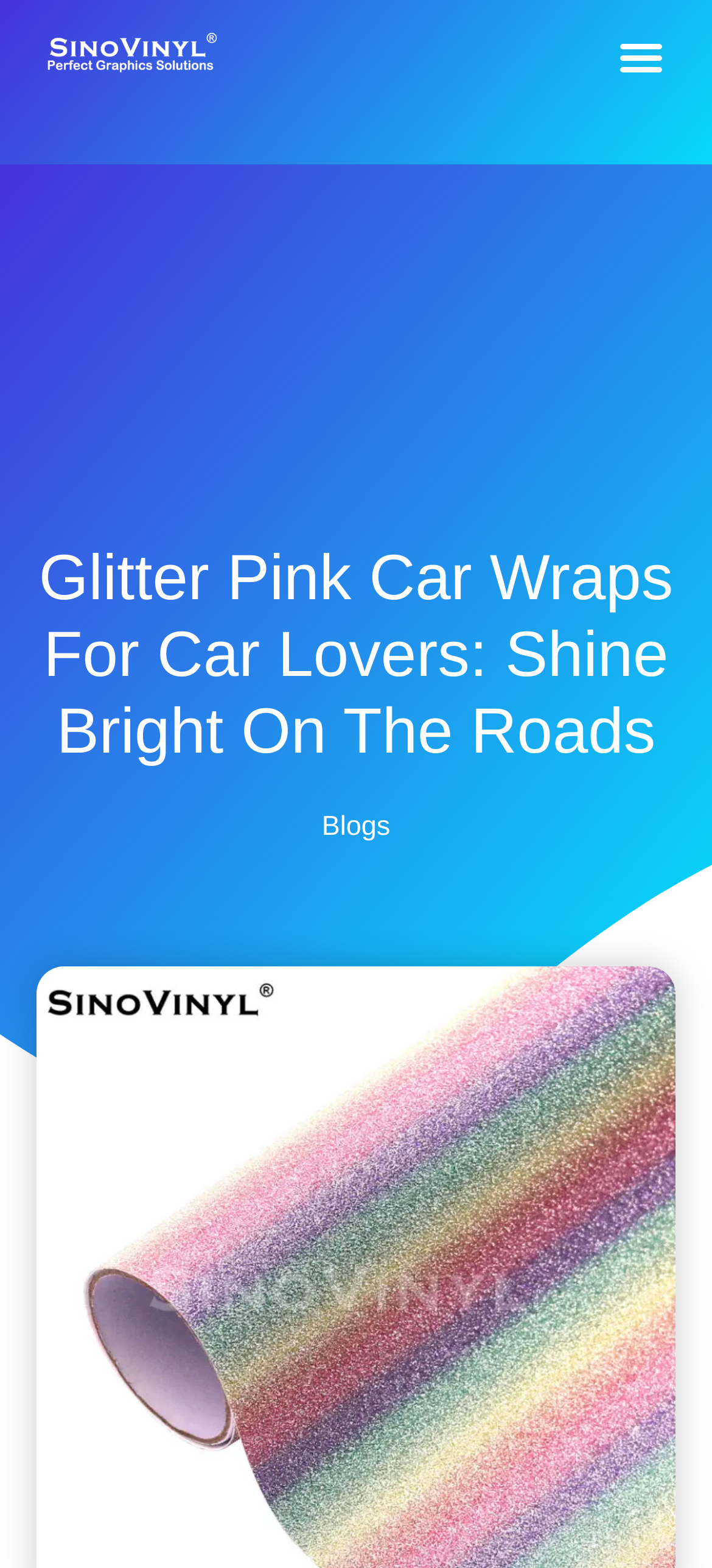Locate the UI element that matches the description Toggle navigation in the webpage screenshot. Return the bounding box coordinates in the format (top-left x, top-left y, bottom-right x, bottom-right y), with values ranging from 0 to 1.

None